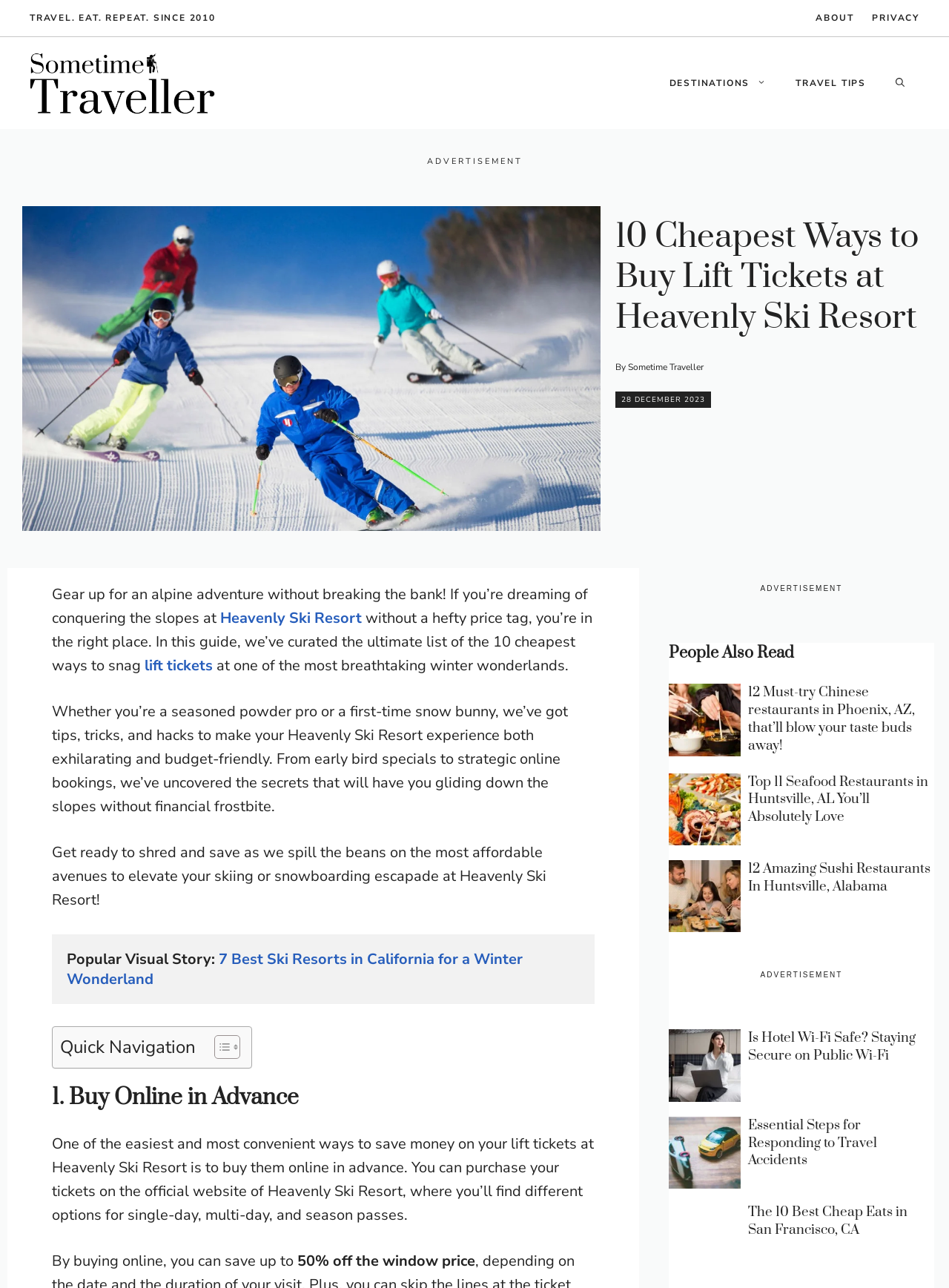How much can you save by buying online in advance?
Using the image, provide a concise answer in one word or a short phrase.

up to 50% off